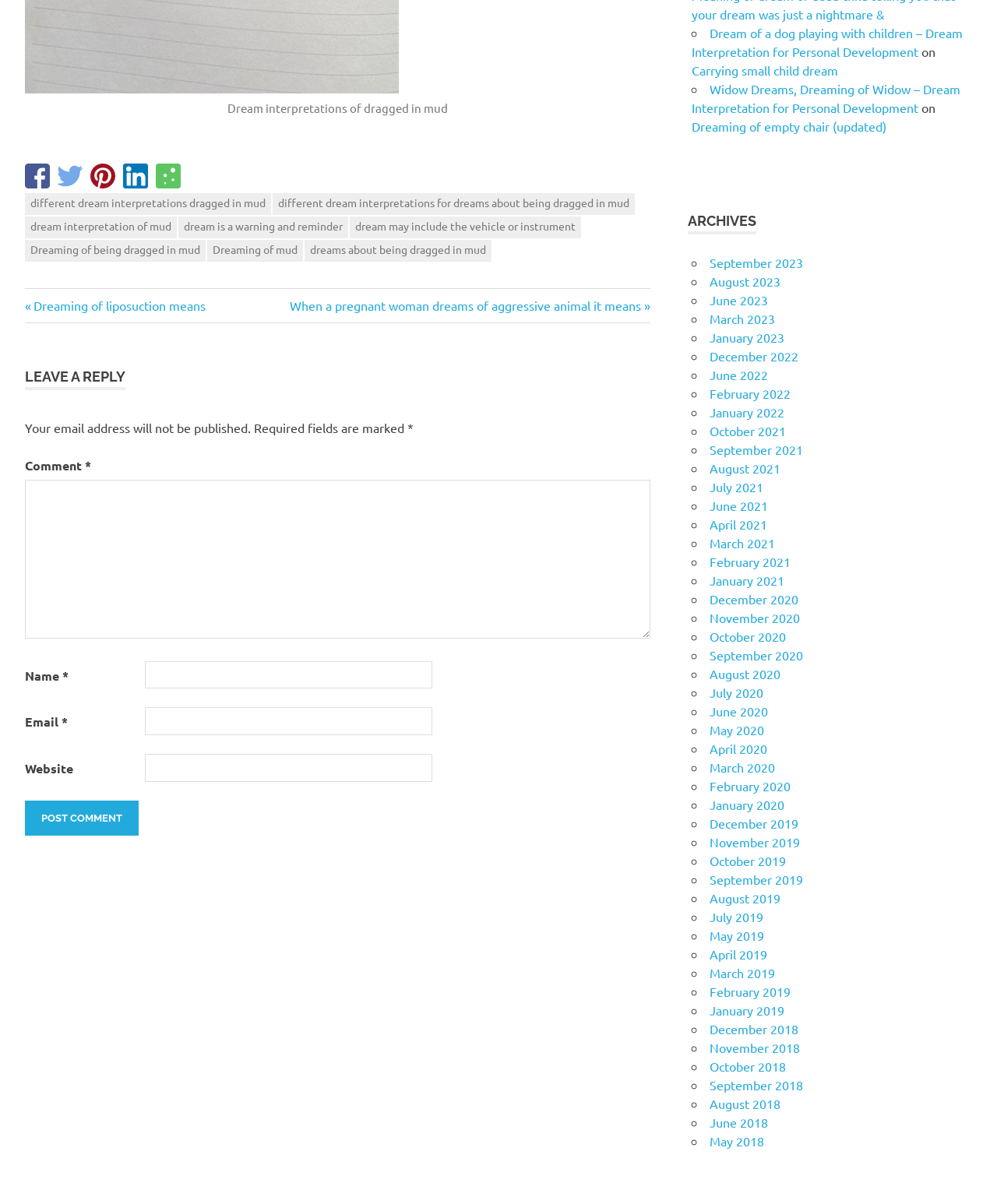Can you pinpoint the bounding box coordinates for the clickable element required for this instruction: "Enter your name in the 'Name' field"? The coordinates should be four float numbers between 0 and 1, i.e., [left, top, right, bottom].

[0.145, 0.549, 0.434, 0.572]